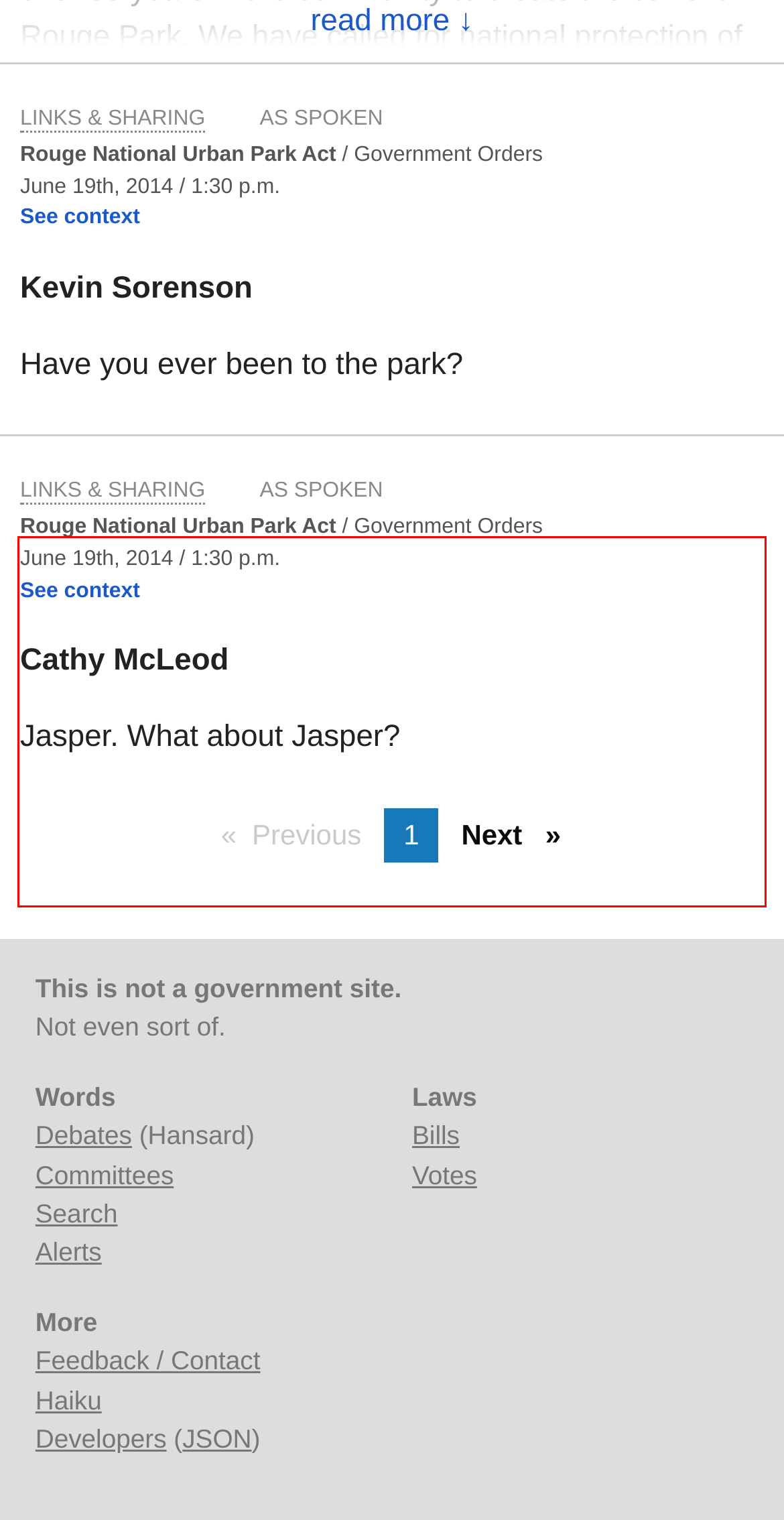Using the provided screenshot of a webpage, recognize and generate the text found within the red rectangle bounding box.

To conclude my remarks, the creation of this unique park, the Rouge park, will be another milestone in our government's renowned history of heritage protection. Since we formed government, we have created two national marine conservation areas, three marine protected areas, three national wildlife areas, one national historic site, and two national parks. This does not include the Rouge national urban park.